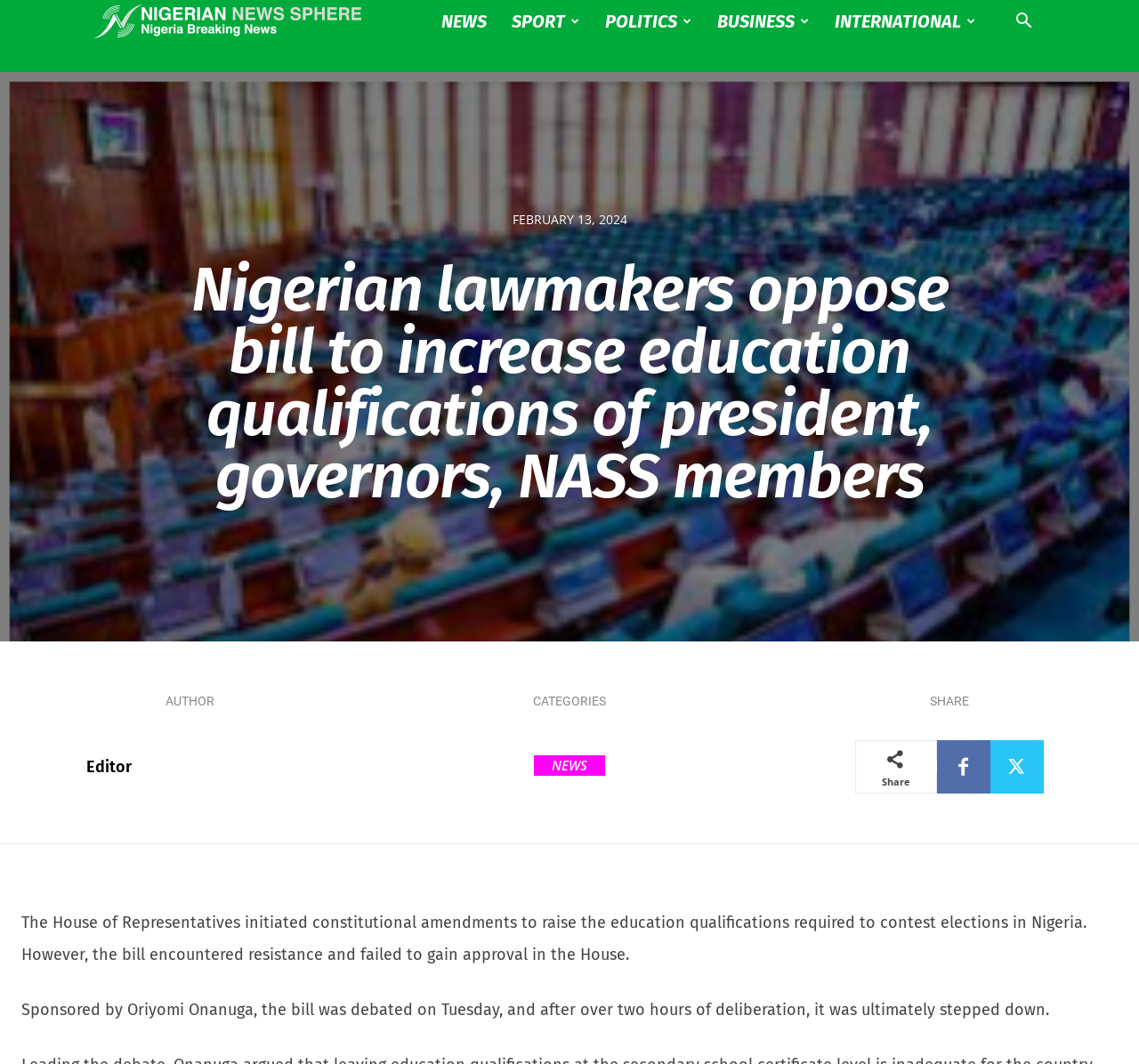Please identify the coordinates of the bounding box for the clickable region that will accomplish this instruction: "View Editor's profile".

[0.019, 0.7, 0.073, 0.742]